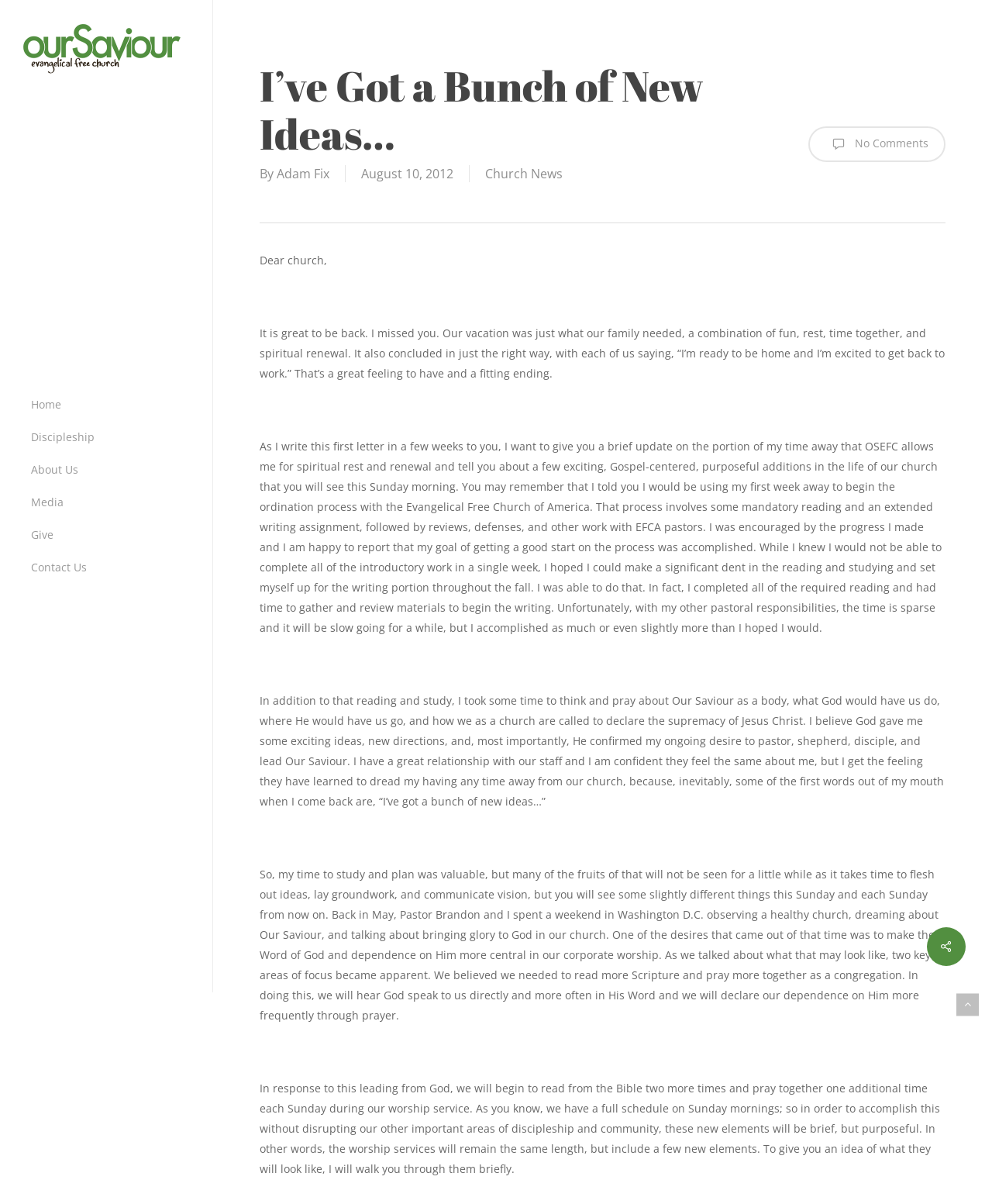What is the name of the church?
Provide a well-explained and detailed answer to the question.

The name of the church can be found in the link element with the text 'Our Saviour Evangelical Free Church' at the top of the webpage, which is also the title of the webpage.